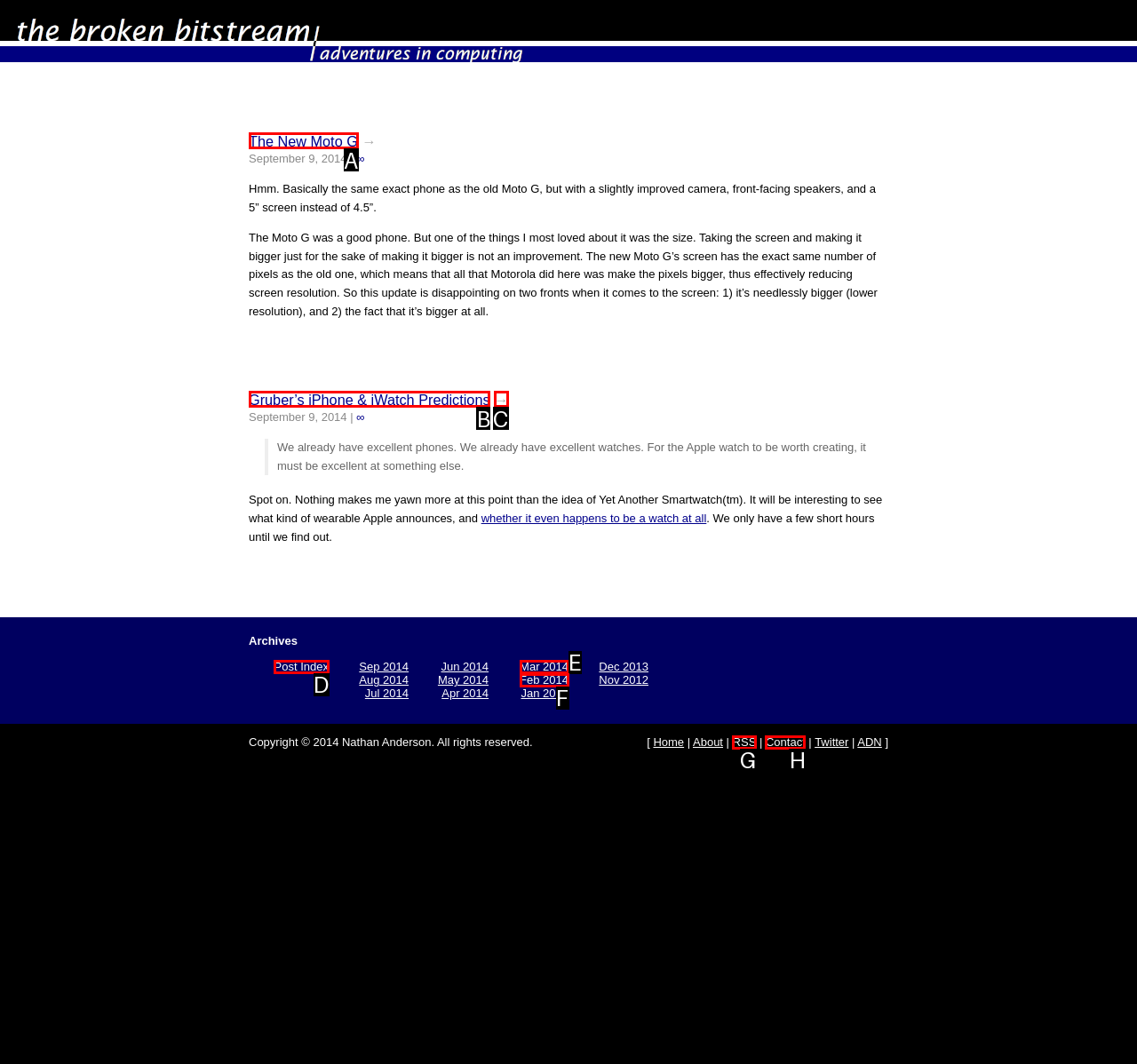Tell me the letter of the correct UI element to click for this instruction: Click the link to read about the new Moto G. Answer with the letter only.

A